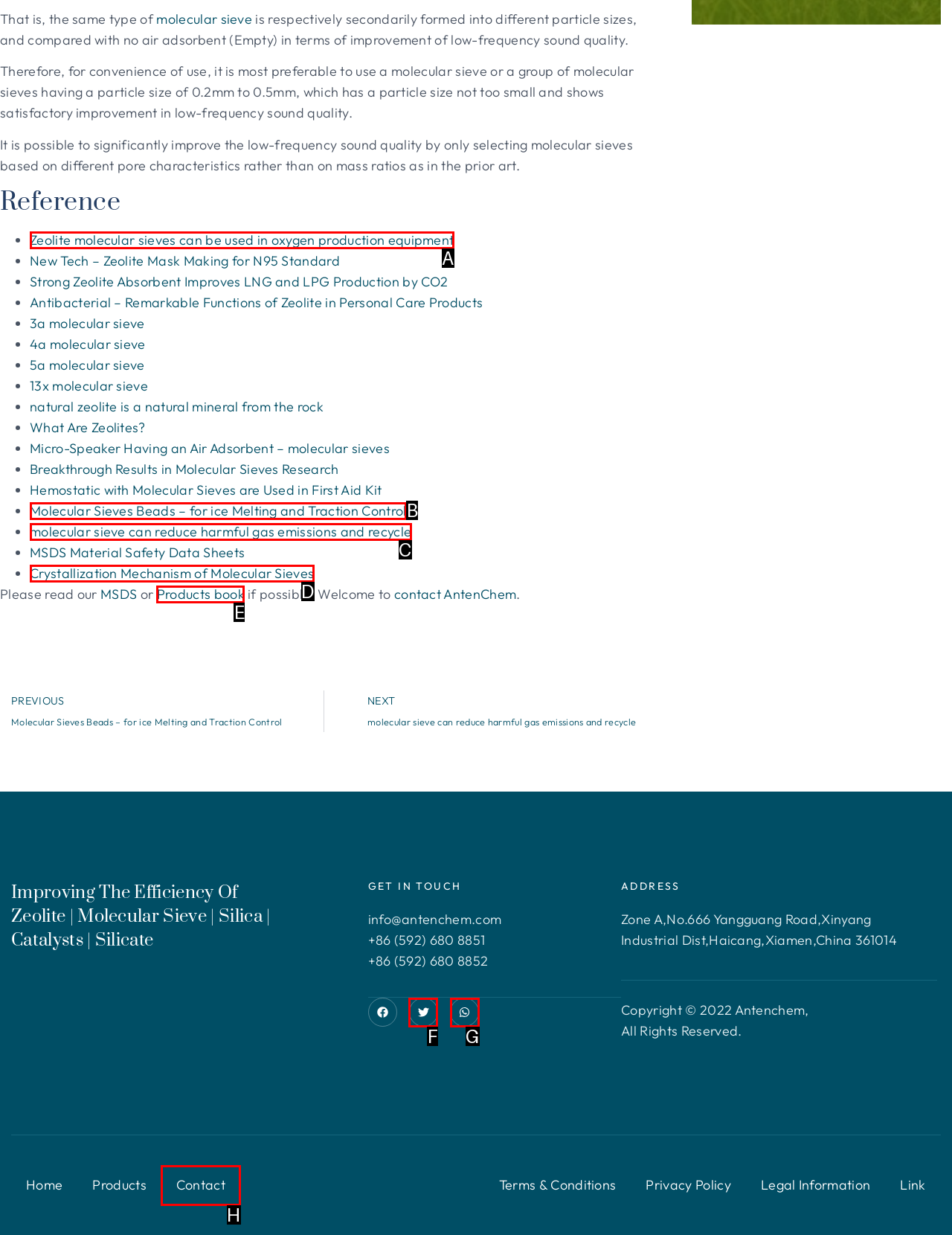Tell me which option best matches the description: Crystallization Mechanism of Molecular Sieves
Answer with the option's letter from the given choices directly.

D